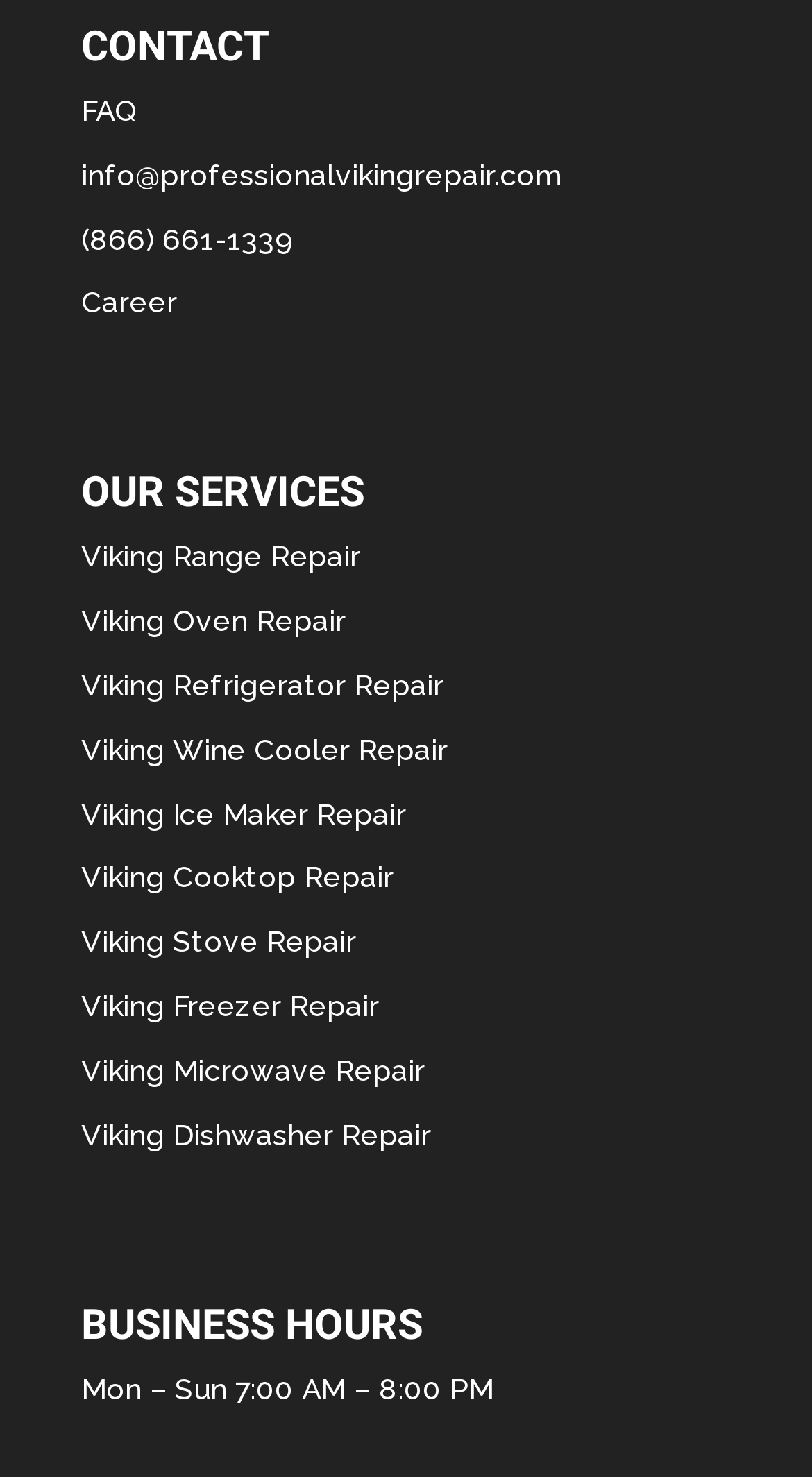Please determine the bounding box coordinates of the element to click in order to execute the following instruction: "contact us via email". The coordinates should be four float numbers between 0 and 1, specified as [left, top, right, bottom].

[0.1, 0.107, 0.692, 0.129]